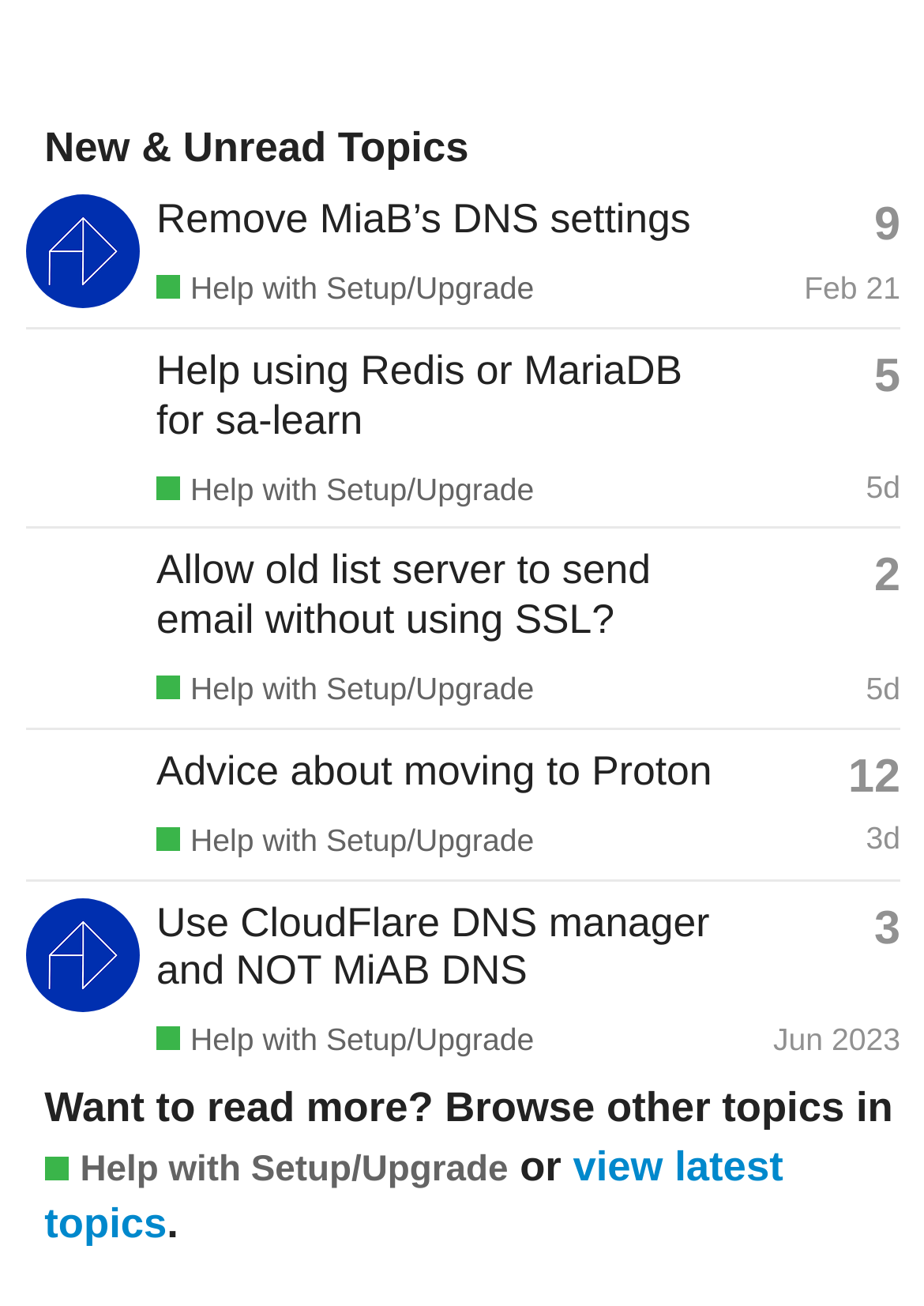Please identify the bounding box coordinates of the element that needs to be clicked to perform the following instruction: "Check replies of topic 'Use CloudFlare DNS manager and NOT MiAB DNS'".

[0.946, 0.687, 0.974, 0.738]